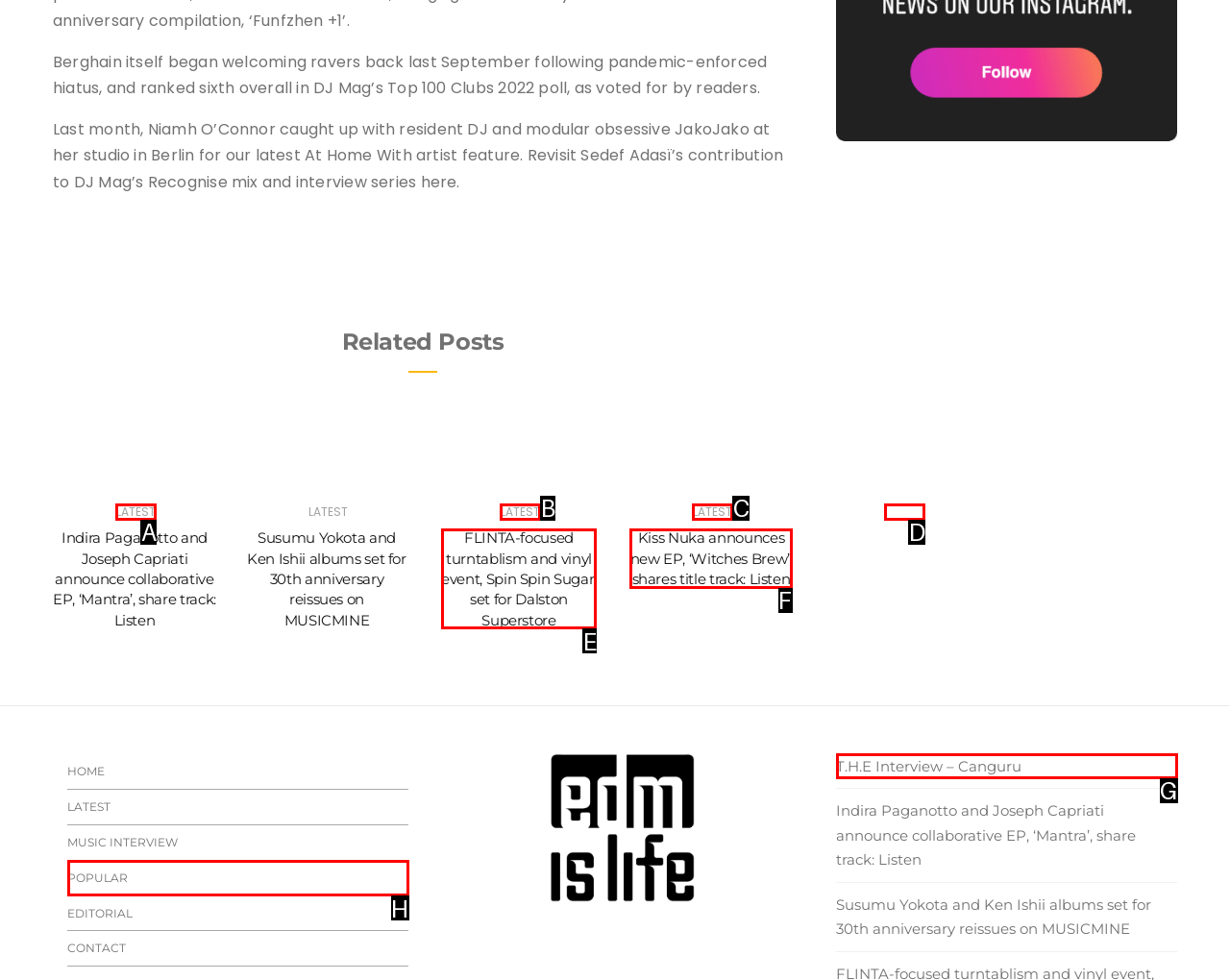From the given options, choose the HTML element that aligns with the description: T.H.E Interview – Canguru. Respond with the letter of the selected element.

G